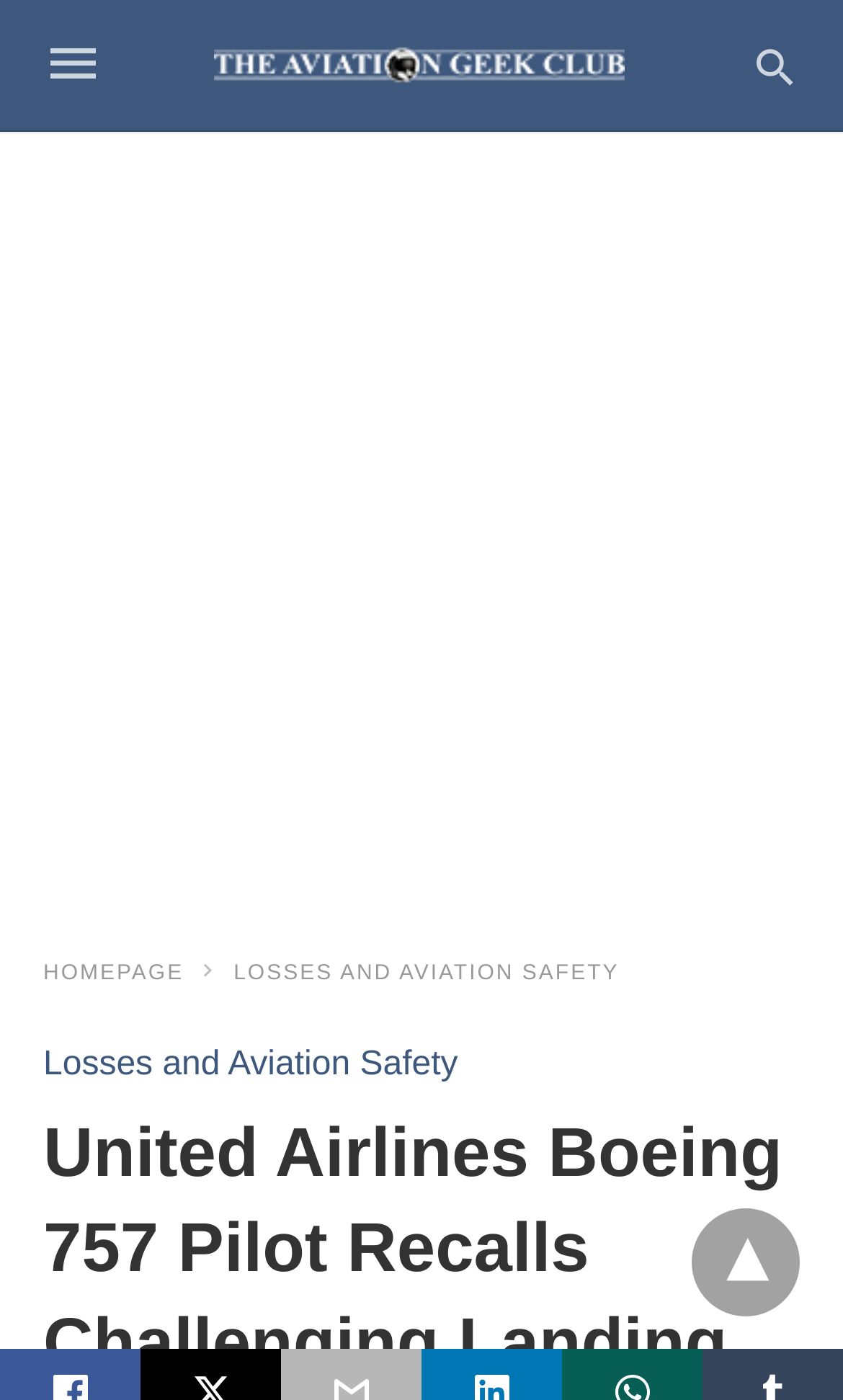Extract the bounding box coordinates for the described element: "Homepage". The coordinates should be represented as four float numbers between 0 and 1: [left, top, right, bottom].

[0.051, 0.687, 0.264, 0.704]